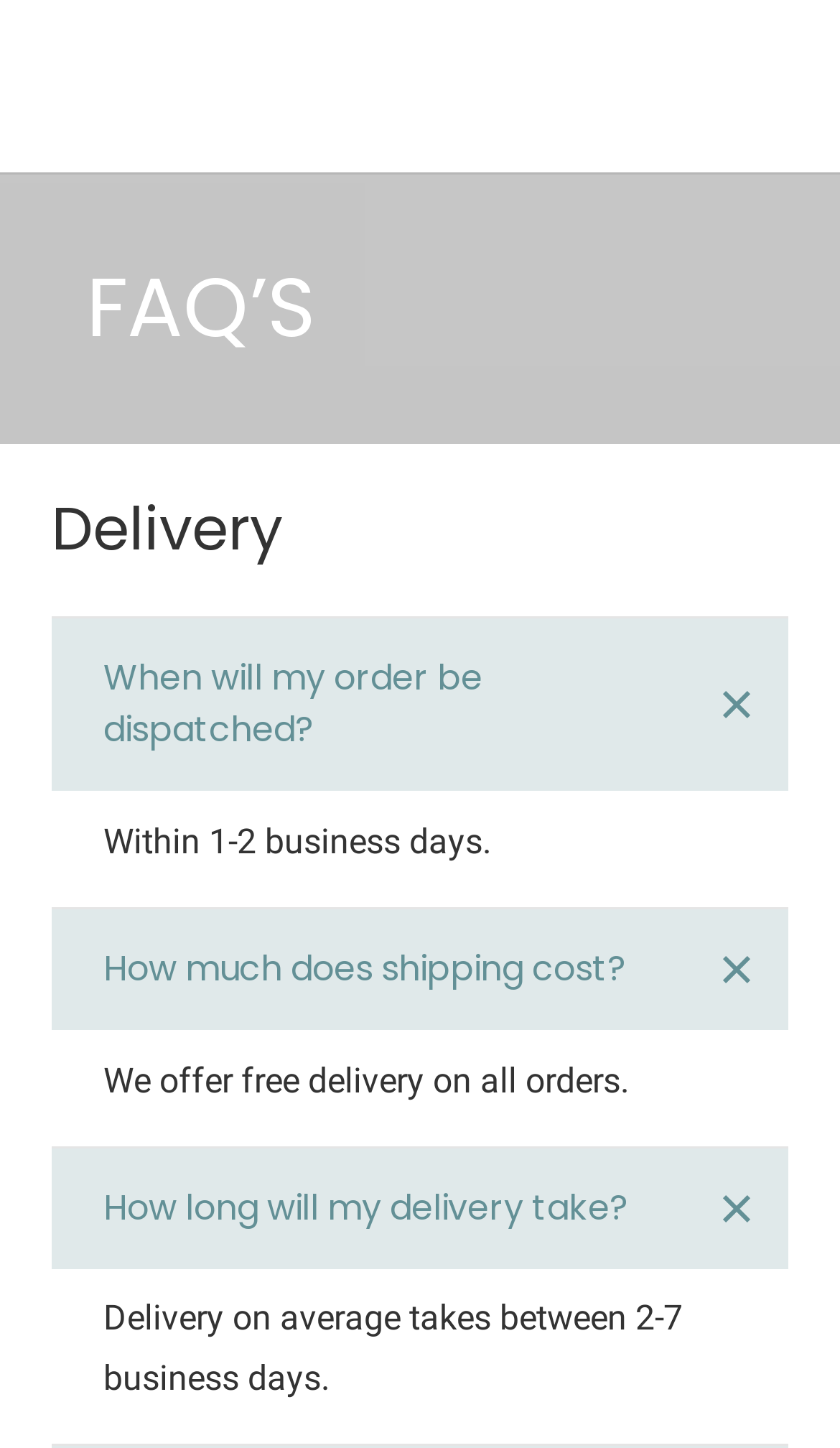Based on the provided description, "QUOTE FORM", find the bounding box of the corresponding UI element in the screenshot.

None